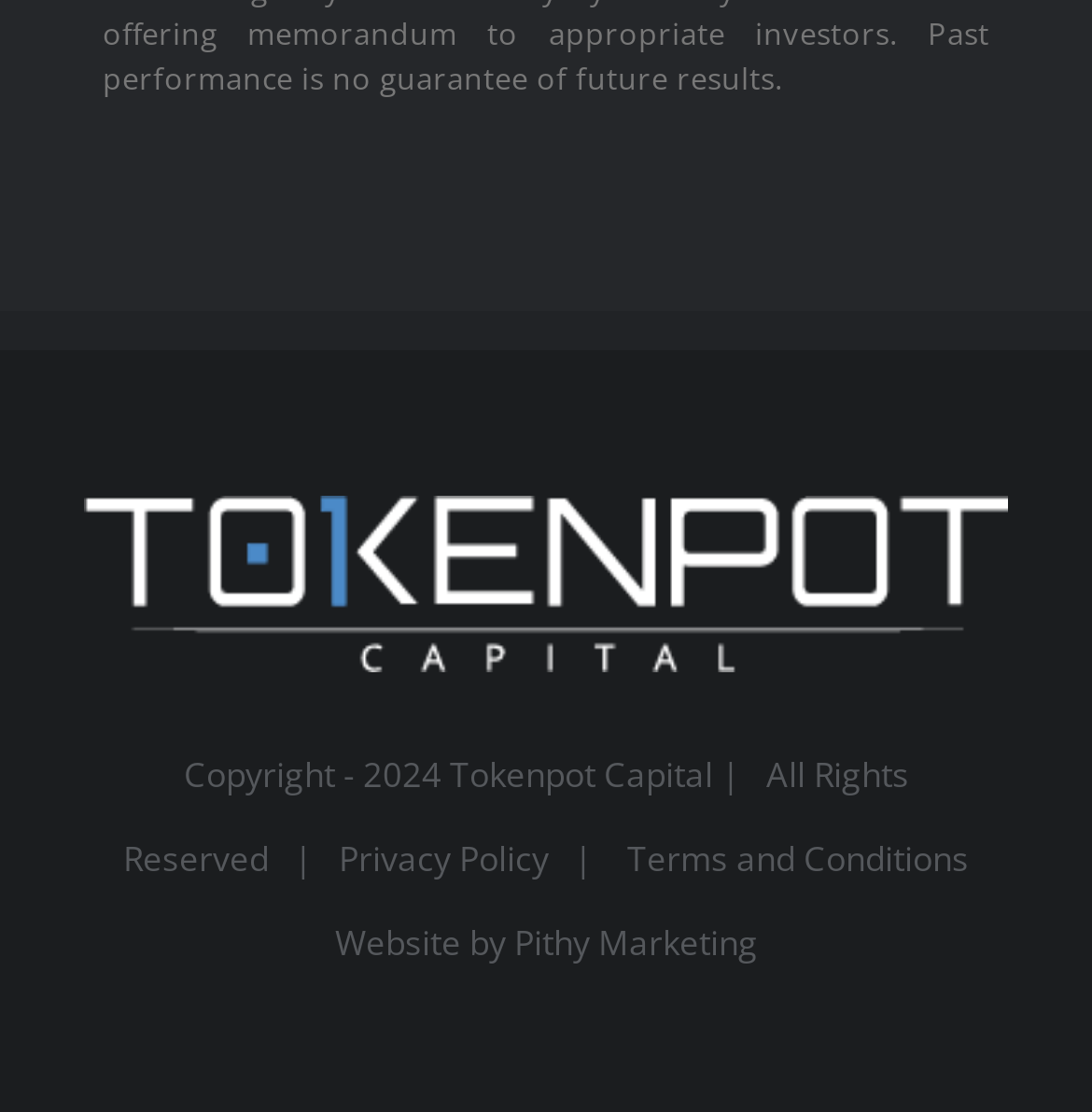How many links are at the bottom of the webpage?
Please respond to the question with a detailed and informative answer.

The number of links at the bottom of the webpage can be found by examining the link elements that are children of the contentinfo element. There are three link elements: 'Privacy Policy', 'Terms and Conditions', and 'Website by Pithy Marketing'. These links are positioned at the bottom of the webpage based on their y1 and y2 coordinates.